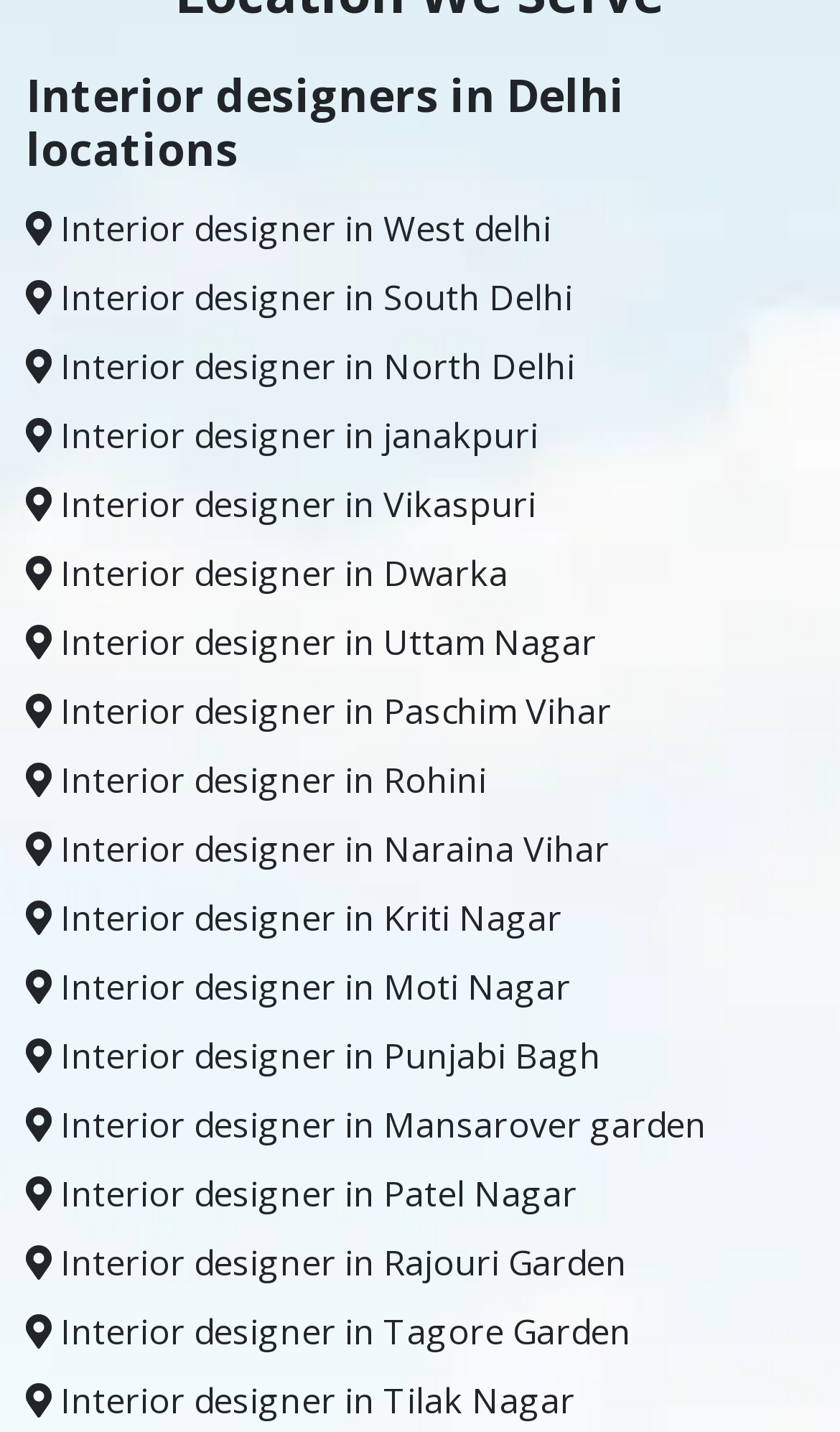Determine the bounding box coordinates of the UI element that matches the following description: "Buy on Amazon". The coordinates should be four float numbers between 0 and 1 in the format [left, top, right, bottom].

None